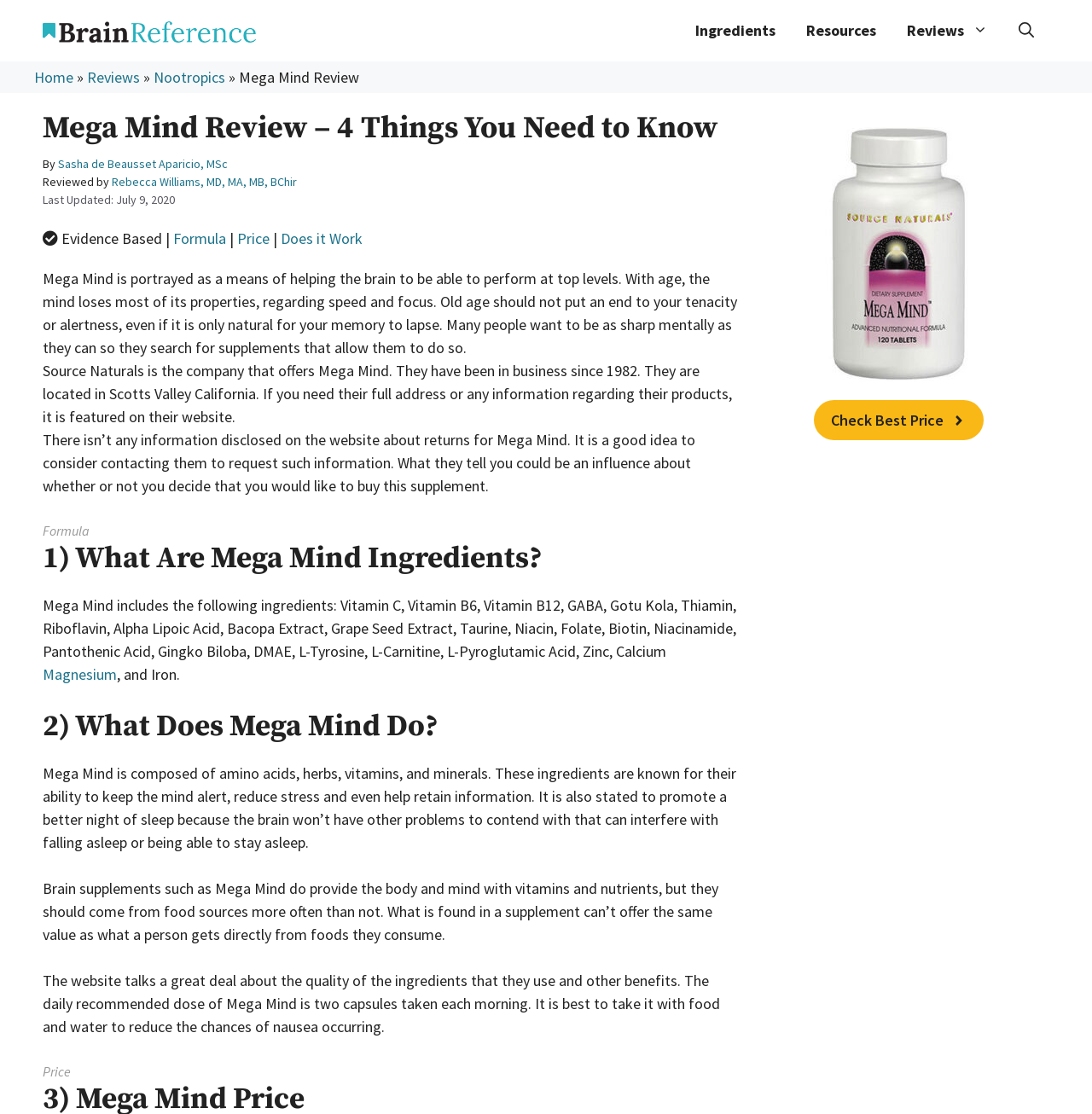What is the main title displayed on this webpage?

Mega Mind Review – 4 Things You Need to Know